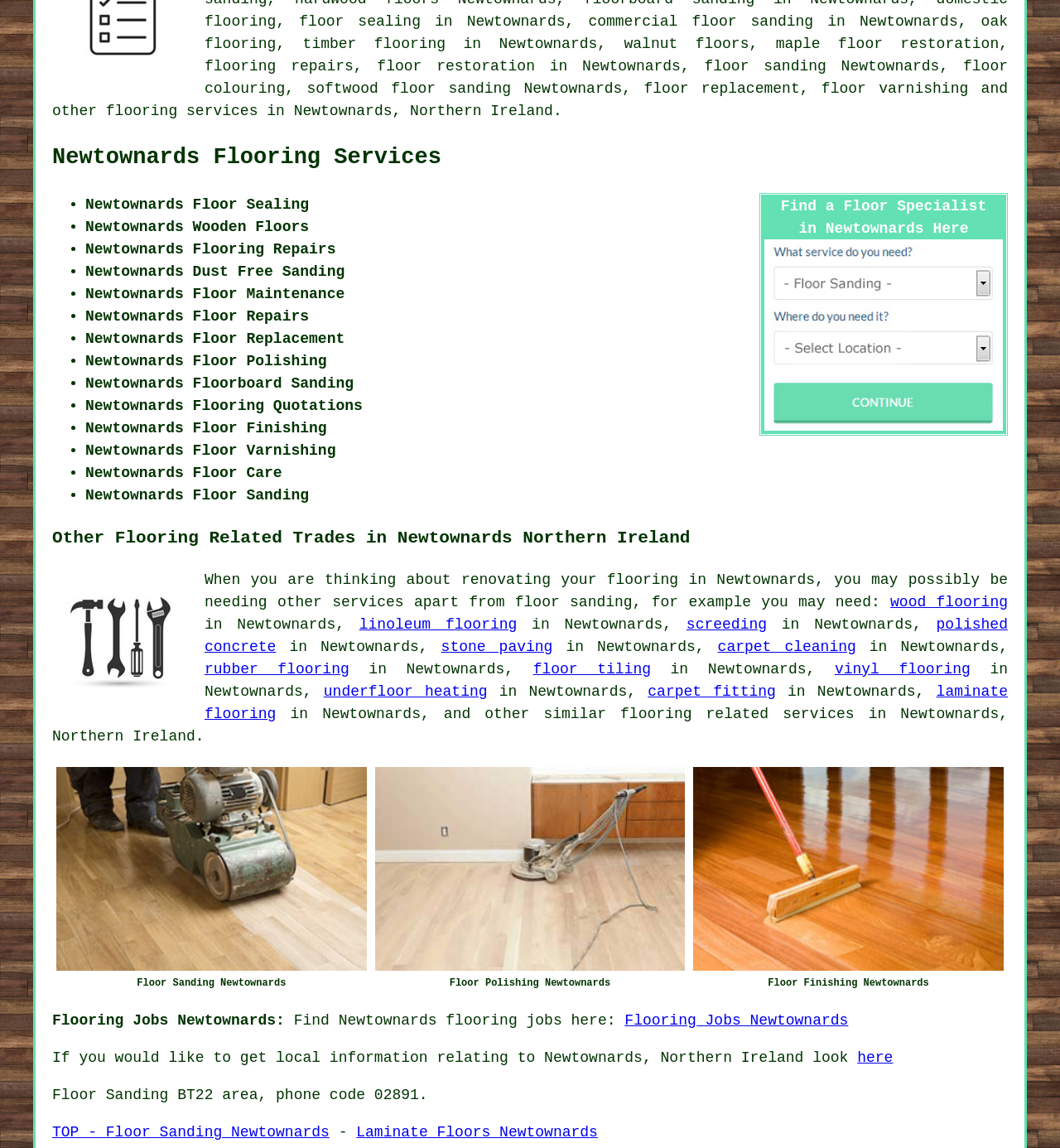Provide the bounding box coordinates of the HTML element this sentence describes: "Flooring Jobs Newtownards". The bounding box coordinates consist of four float numbers between 0 and 1, i.e., [left, top, right, bottom].

[0.589, 0.882, 0.8, 0.896]